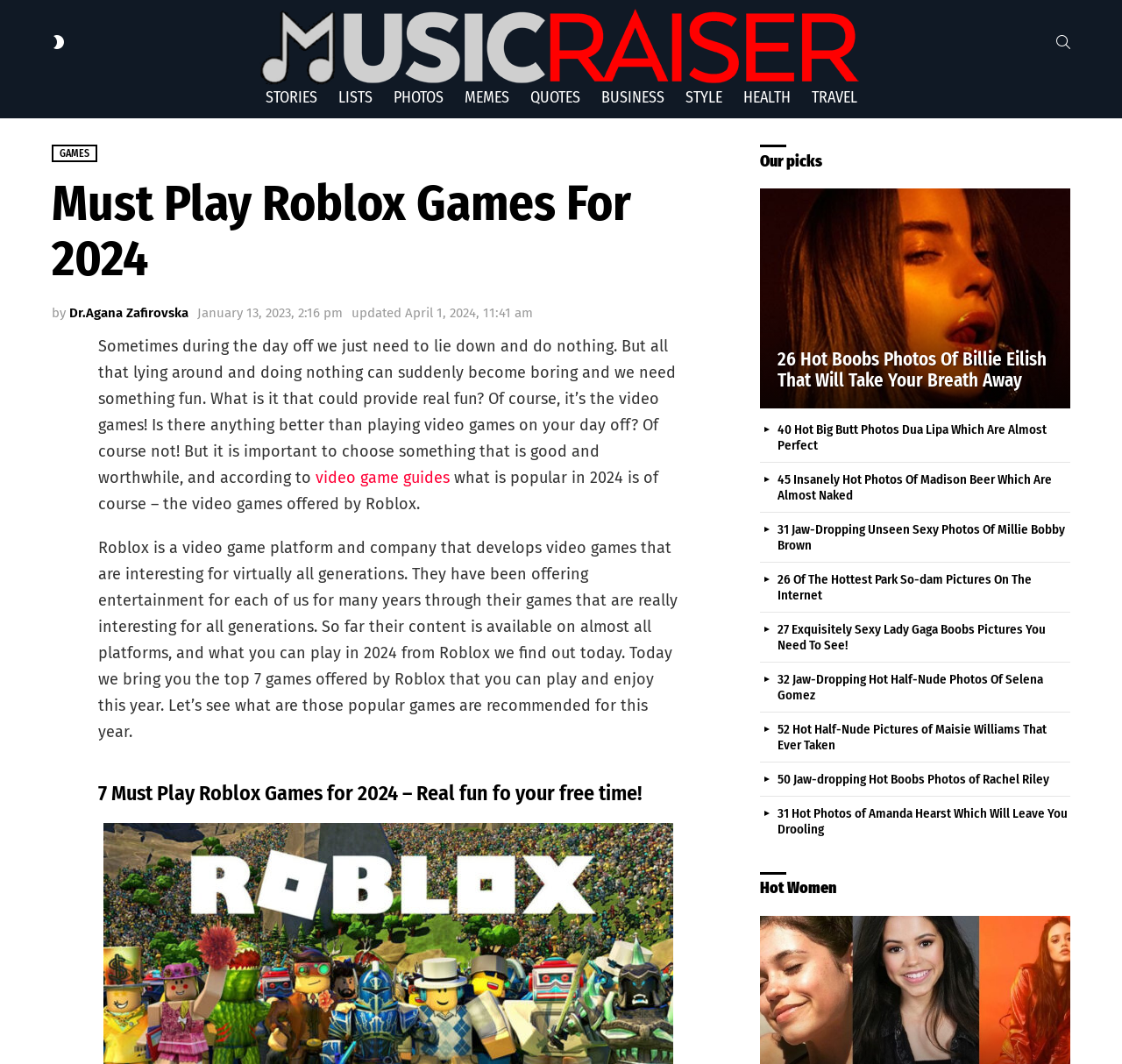Identify the bounding box coordinates of the part that should be clicked to carry out this instruction: "View Charles Nusinov page".

None